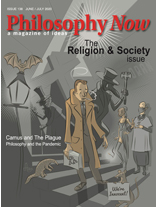Answer the question in one word or a short phrase:
What is one of the topics explored in this issue?

Camus and The Plague